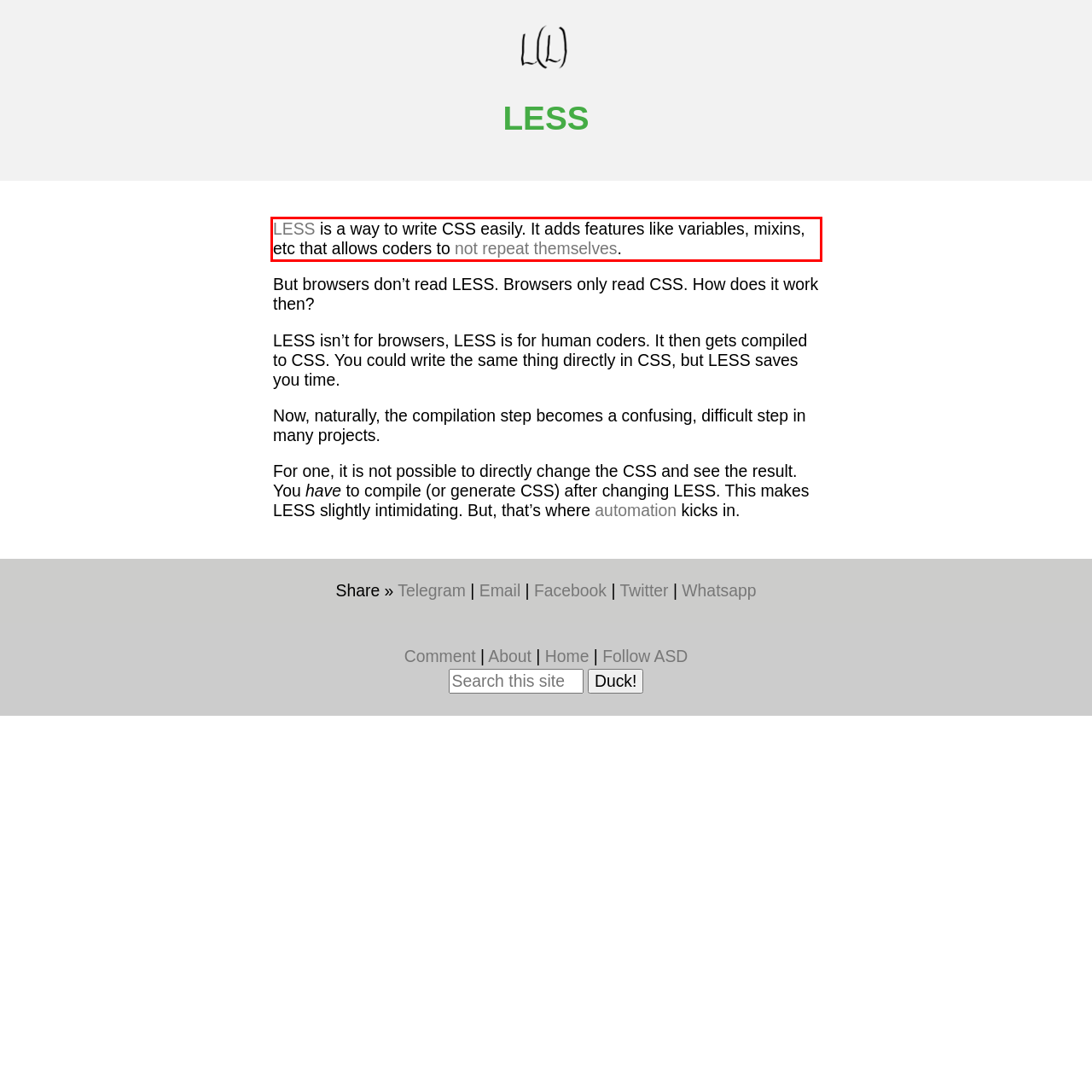Review the webpage screenshot provided, and perform OCR to extract the text from the red bounding box.

LESS is a way to write CSS easily. It adds features like variables, mixins, etc that allows coders to not repeat themselves.